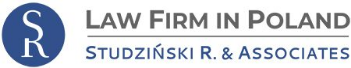Give a thorough caption of the image, focusing on all visible elements.

The image features the logo of "Law Firm in Poland," specifically highlighting "Studziński R. & Associates." The design incorporates a stylized monogram "SR" within a circular blue emblem, symbolizing professionalism and legal advocacy. Accompanying the monogram, the firm's name is prominently displayed in a modern font, underscoring its focus on delivering comprehensive legal services in Poland. This image represents the firm’s commitment to assisting clients with effective legal solutions.